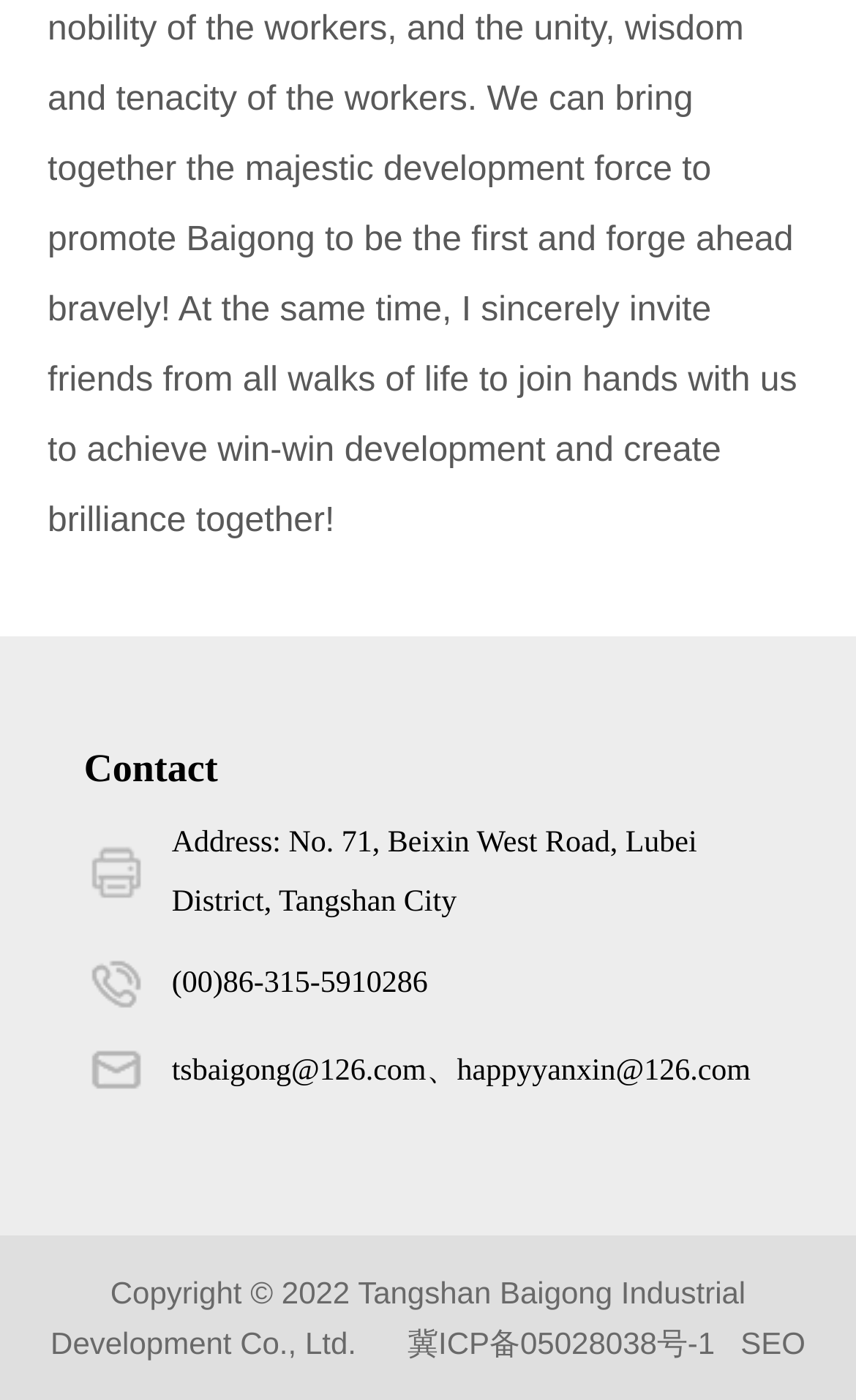Provide a short, one-word or phrase answer to the question below:
How many images are on the page?

3